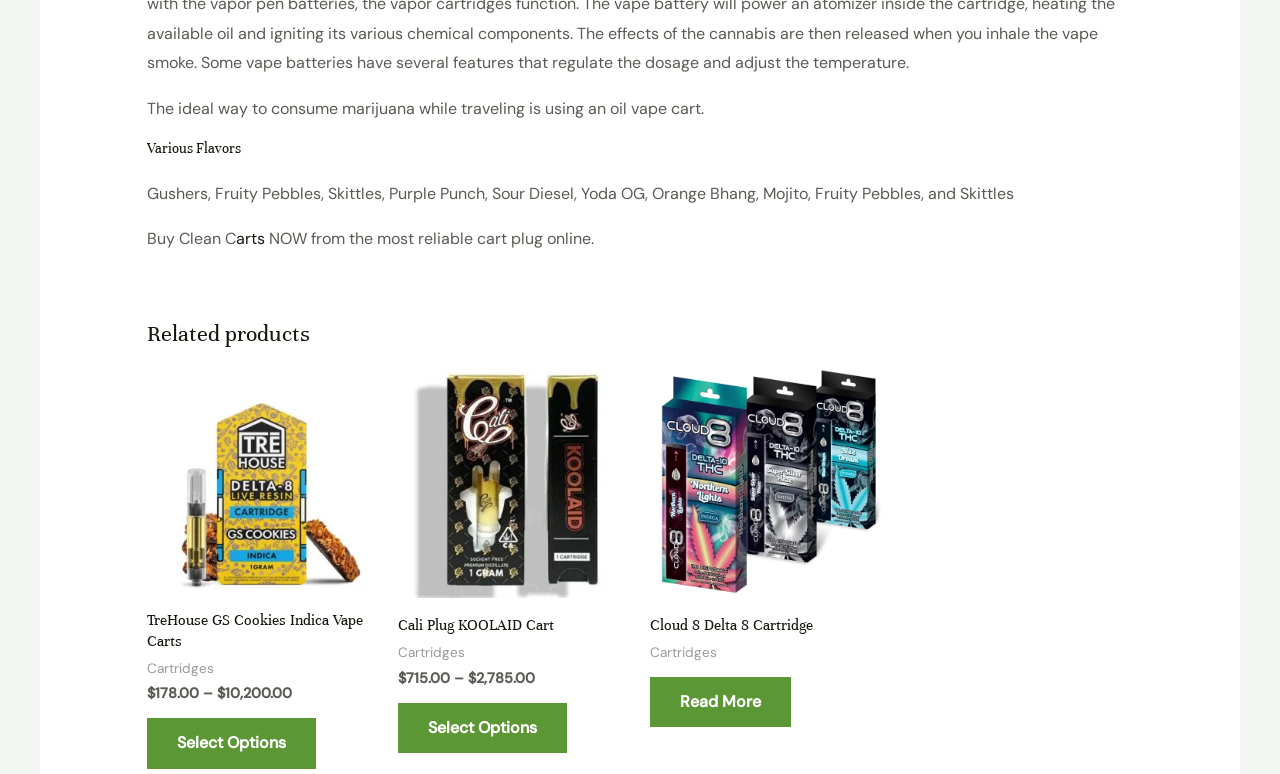Specify the bounding box coordinates of the area that needs to be clicked to achieve the following instruction: "Go to the 'Next post: ARE YOUR DECISIONS QUICK?'".

None